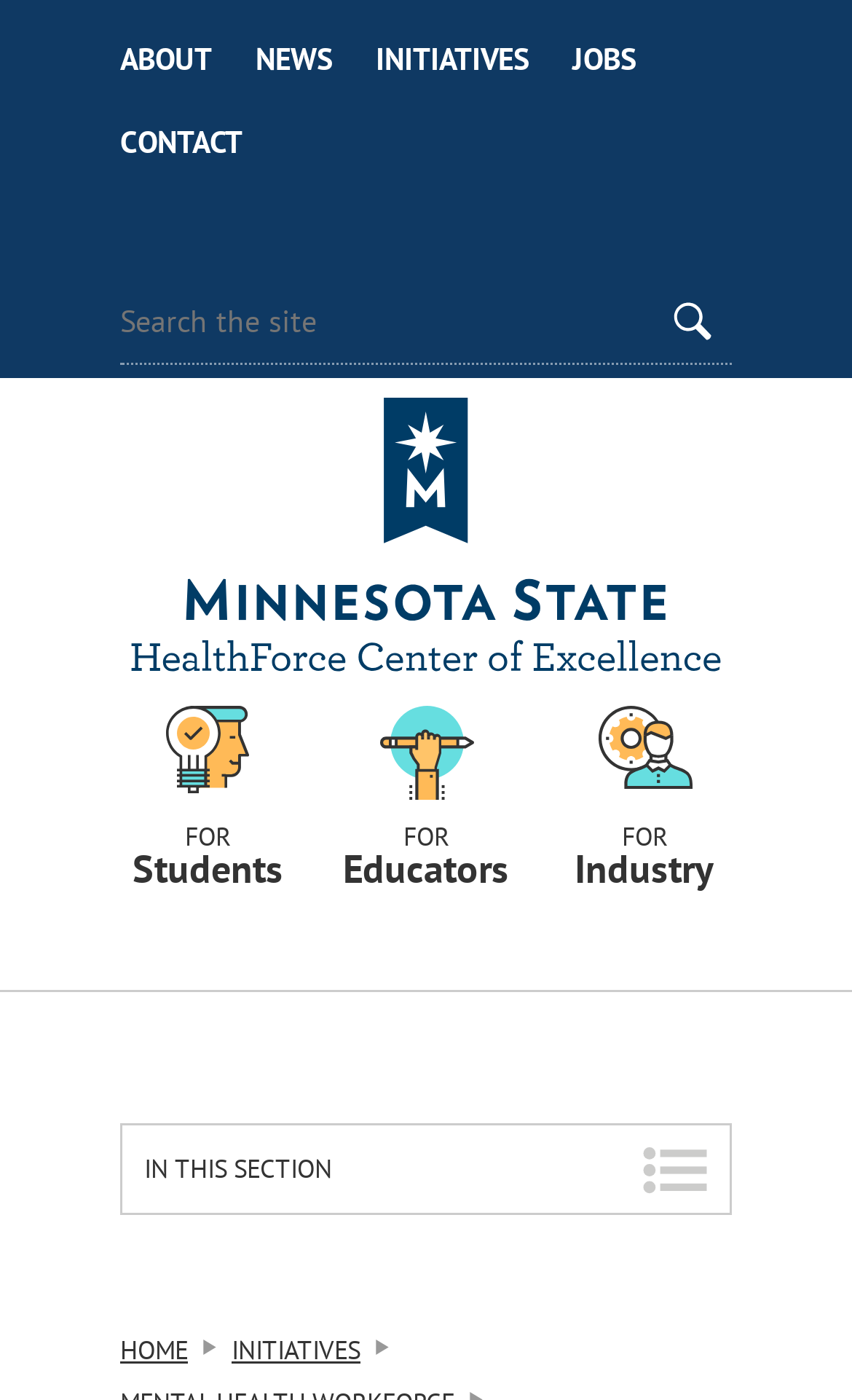What is the location of the 'HOME' link?
Look at the screenshot and respond with one word or a short phrase.

At the bottom